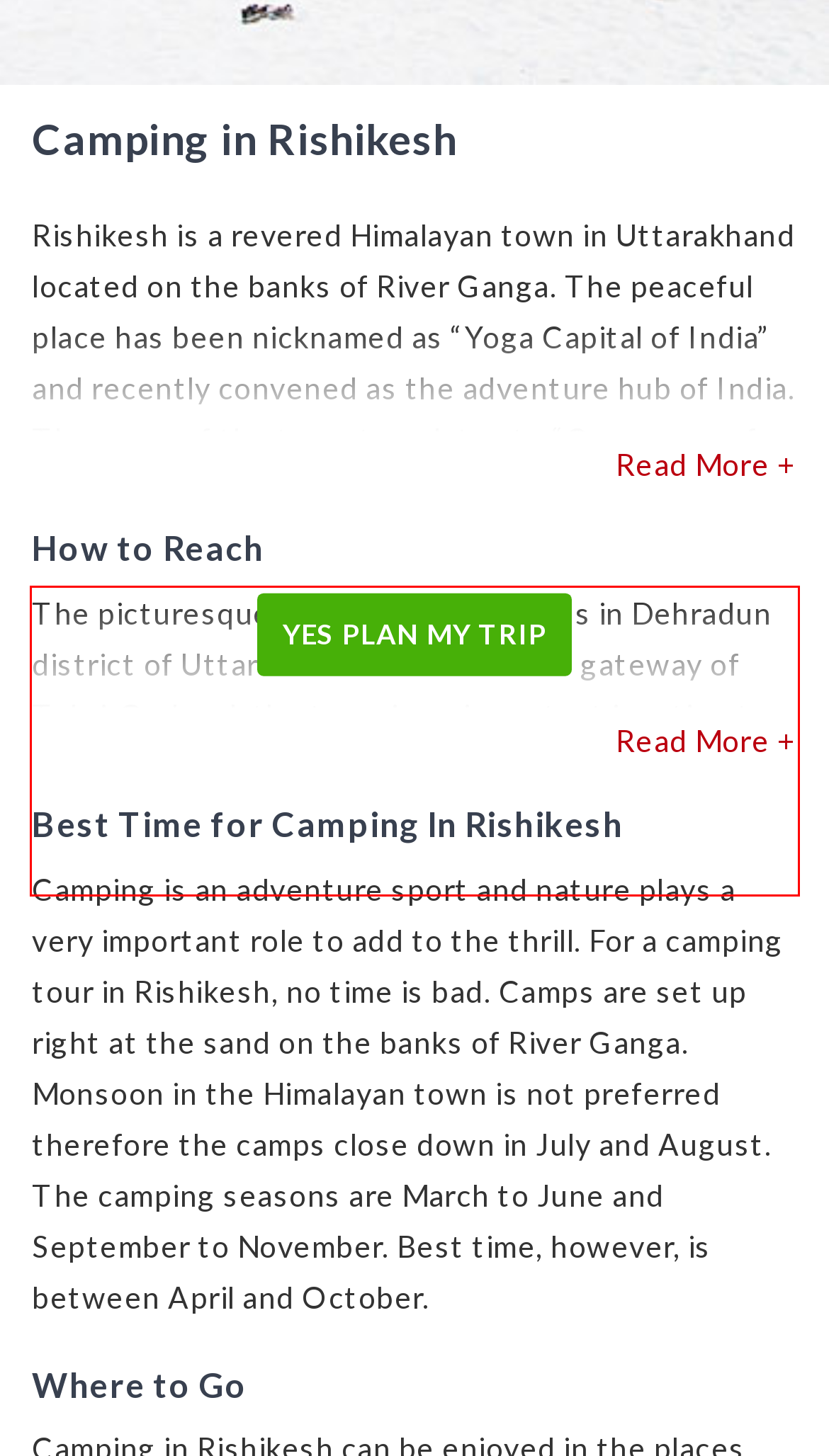Using the provided screenshot, read and generate the text content within the red-bordered area.

The picturesque town of Rishikesh lies in Dehradun district of Uttarakhand. Known as the gateway of Tehri-Garhwal, the town is an important junction to get to the upper Himalayas. Pilgrims, nature lovers, adventure seekers and peace seekers are seen in hordes here.